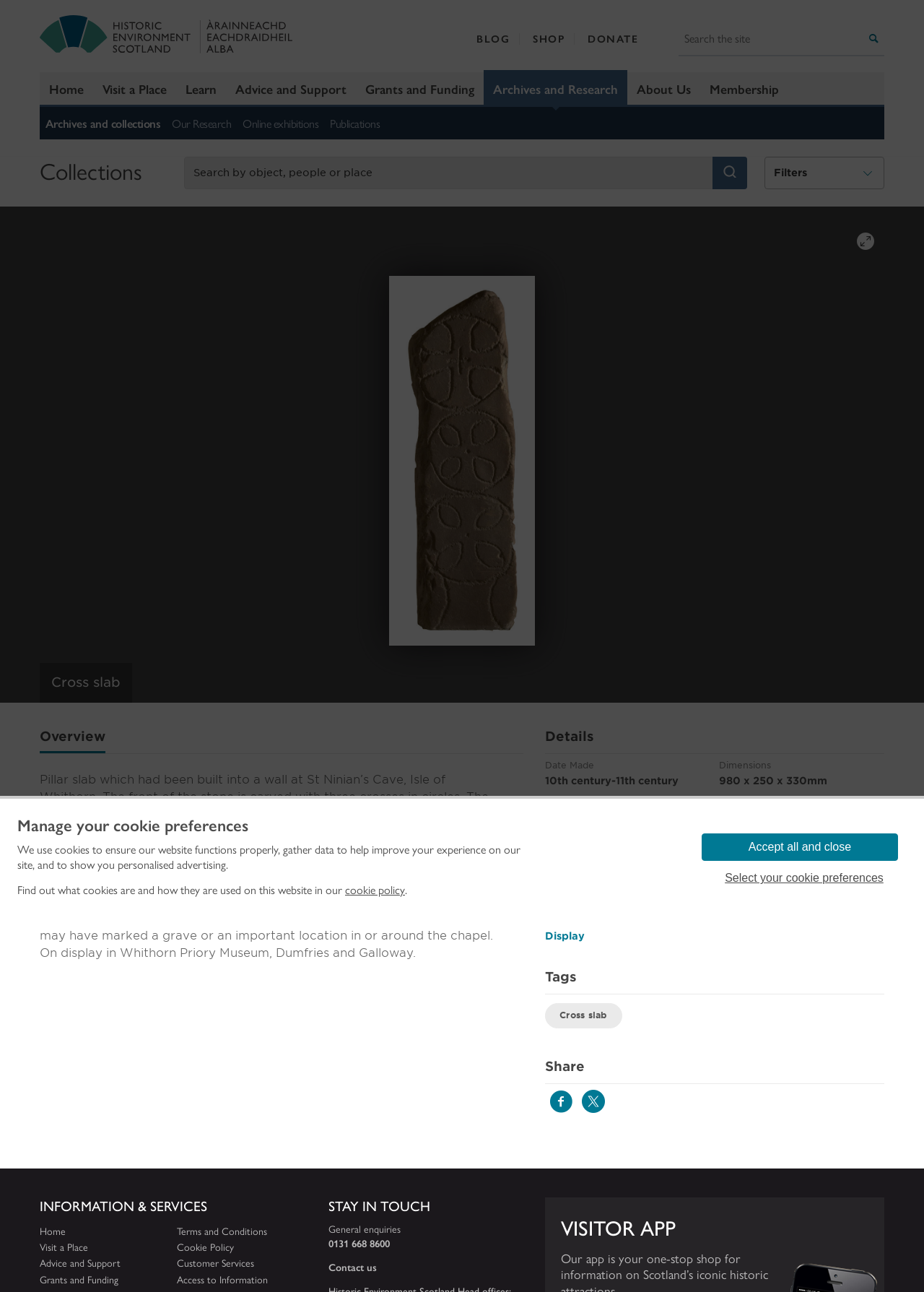Where is the pillar slab on display?
Answer the question with a detailed explanation, including all necessary information.

The location of the pillar slab can be found in the 'Overview' tabpanel, which states that the pillar slab is 'On display in Whithorn Priory Museum, Dumfries and Galloway'.